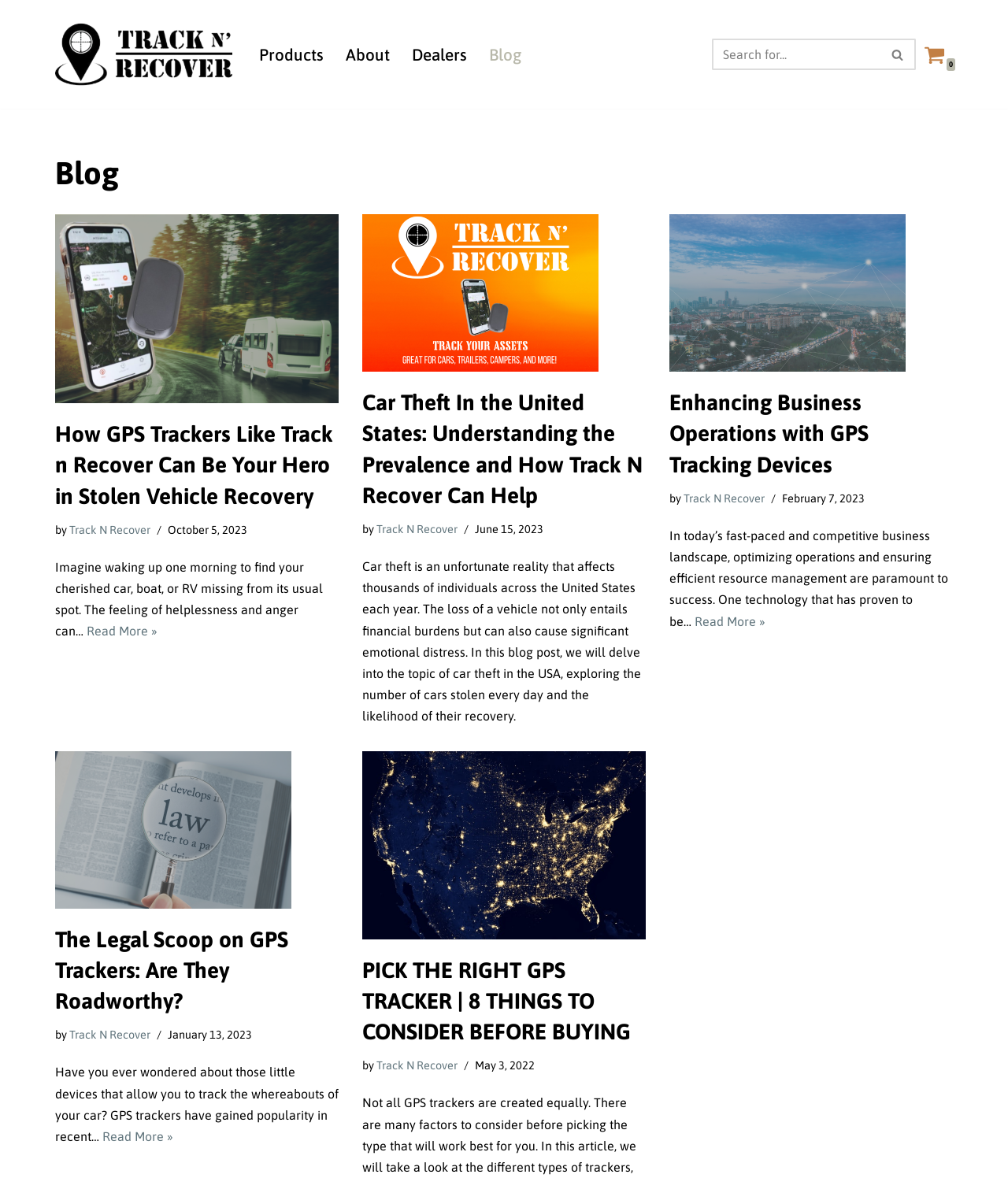How many links are in the primary menu?
From the screenshot, supply a one-word or short-phrase answer.

4